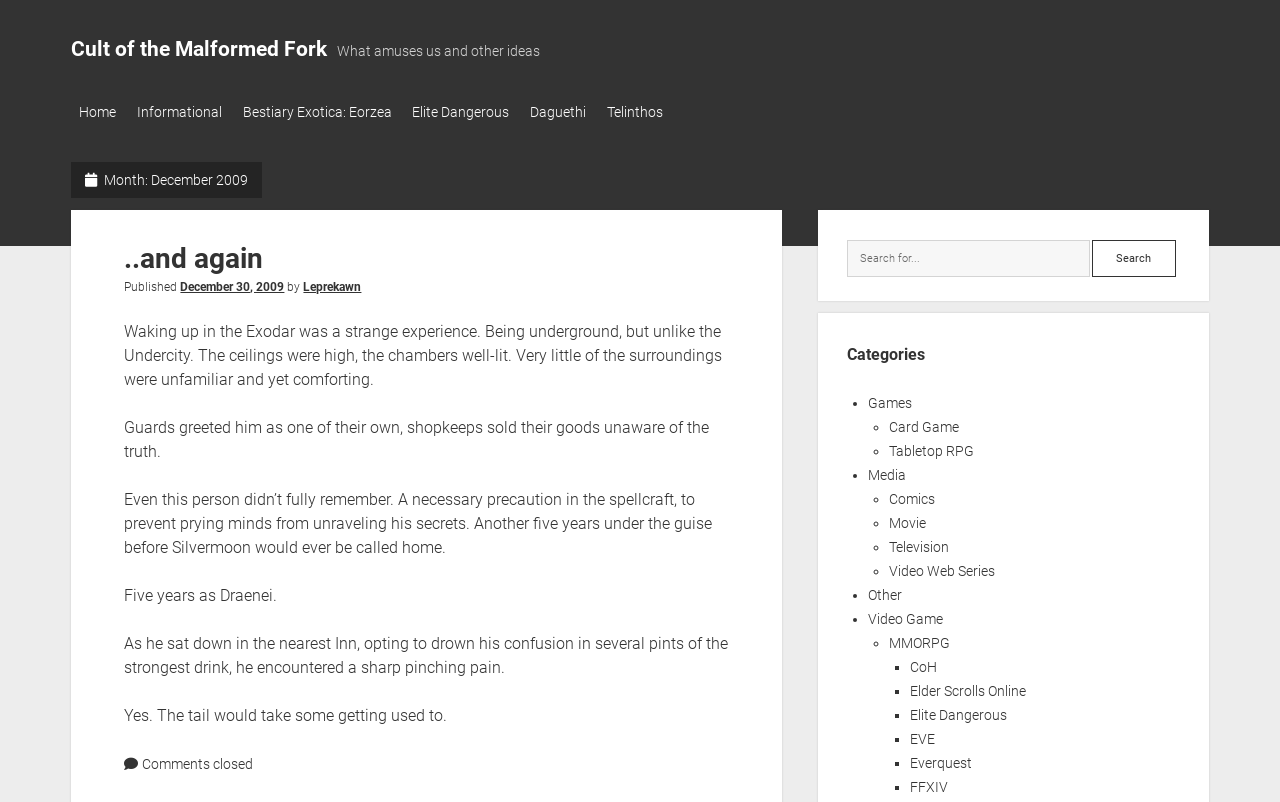Use a single word or phrase to respond to the question:
What is the author of the blog post?

Leprekawn